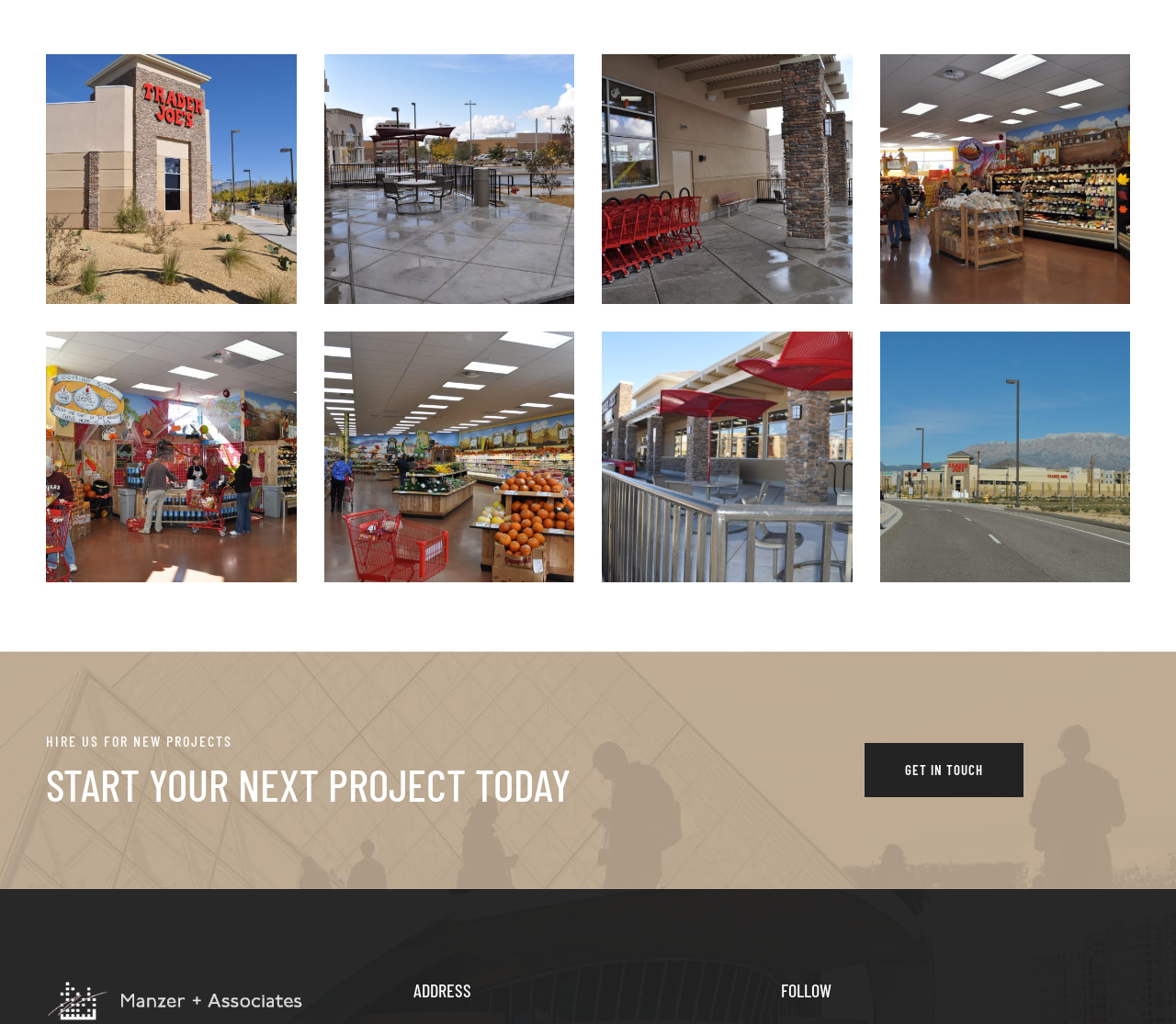Provide the bounding box for the UI element matching this description: "alt="214"".

[0.748, 0.164, 0.961, 0.181]